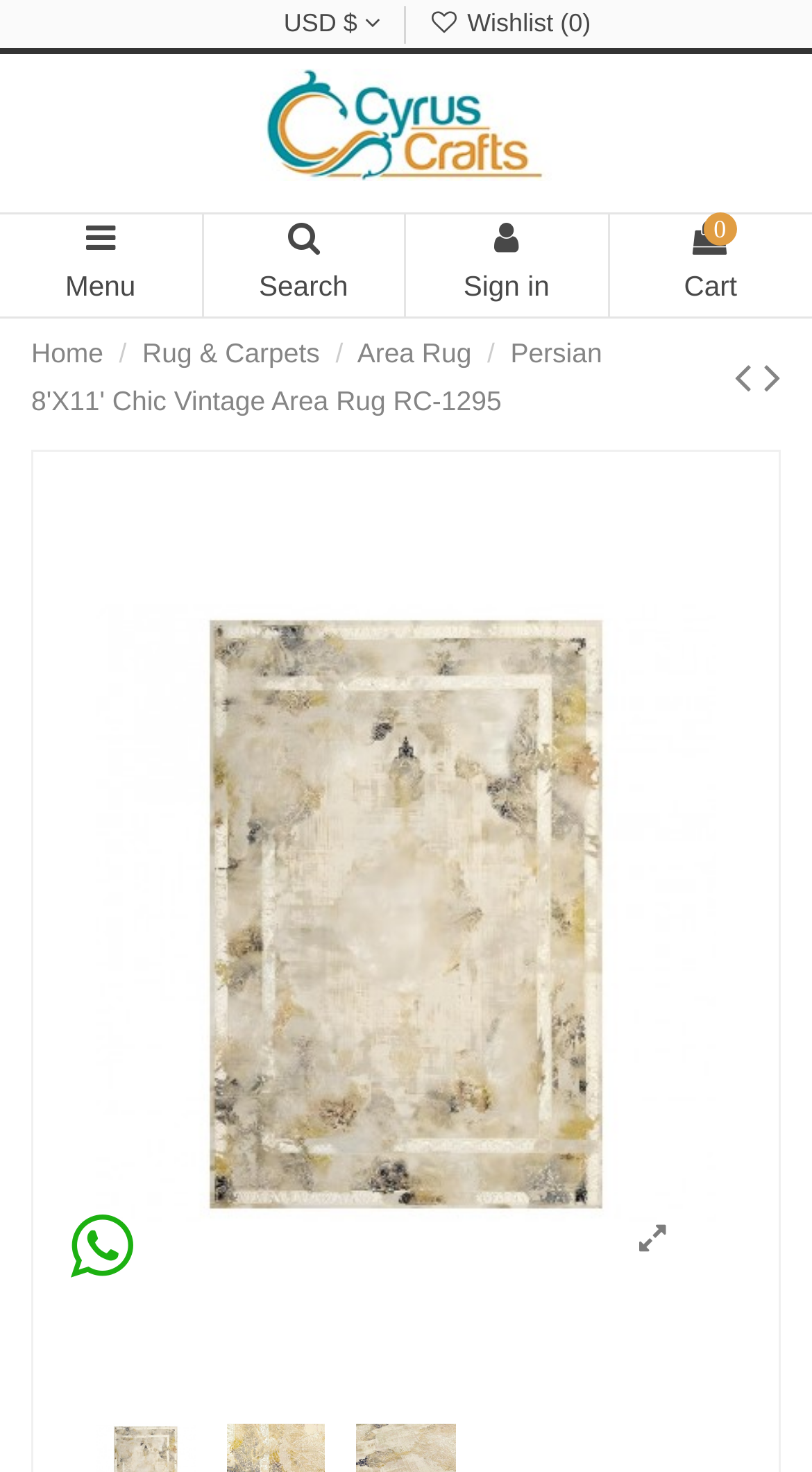Please pinpoint the bounding box coordinates for the region I should click to adhere to this instruction: "Search for products".

[0.319, 0.184, 0.429, 0.206]